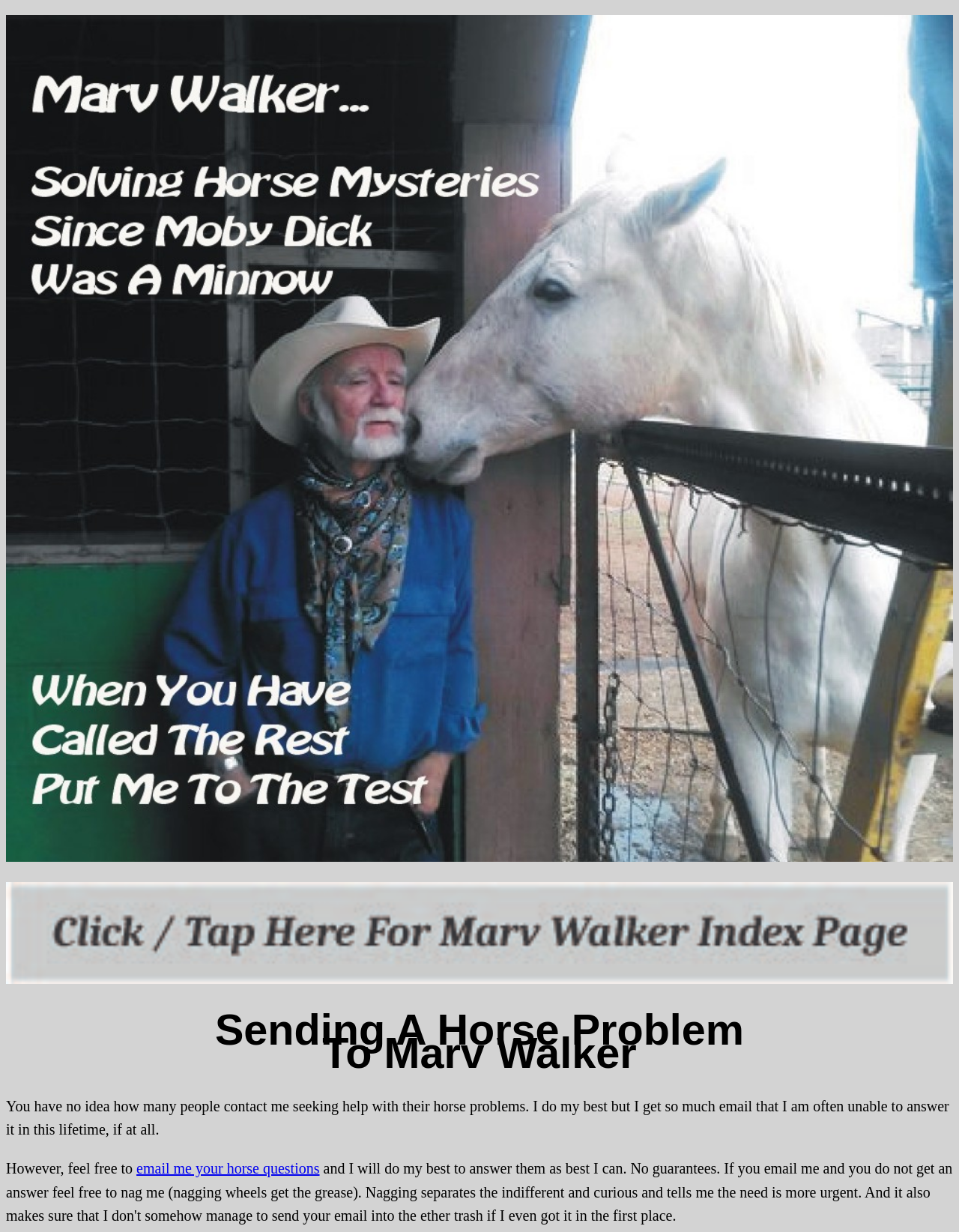Based on the image, please elaborate on the answer to the following question:
What is Marv Walker's occupation?

Based on the webpage content, it can be inferred that Marv Walker is someone who helps people with their horse problems. The text mentions that he receives many emails seeking help with horse problems, which suggests that he is an expert or a professional in this field.